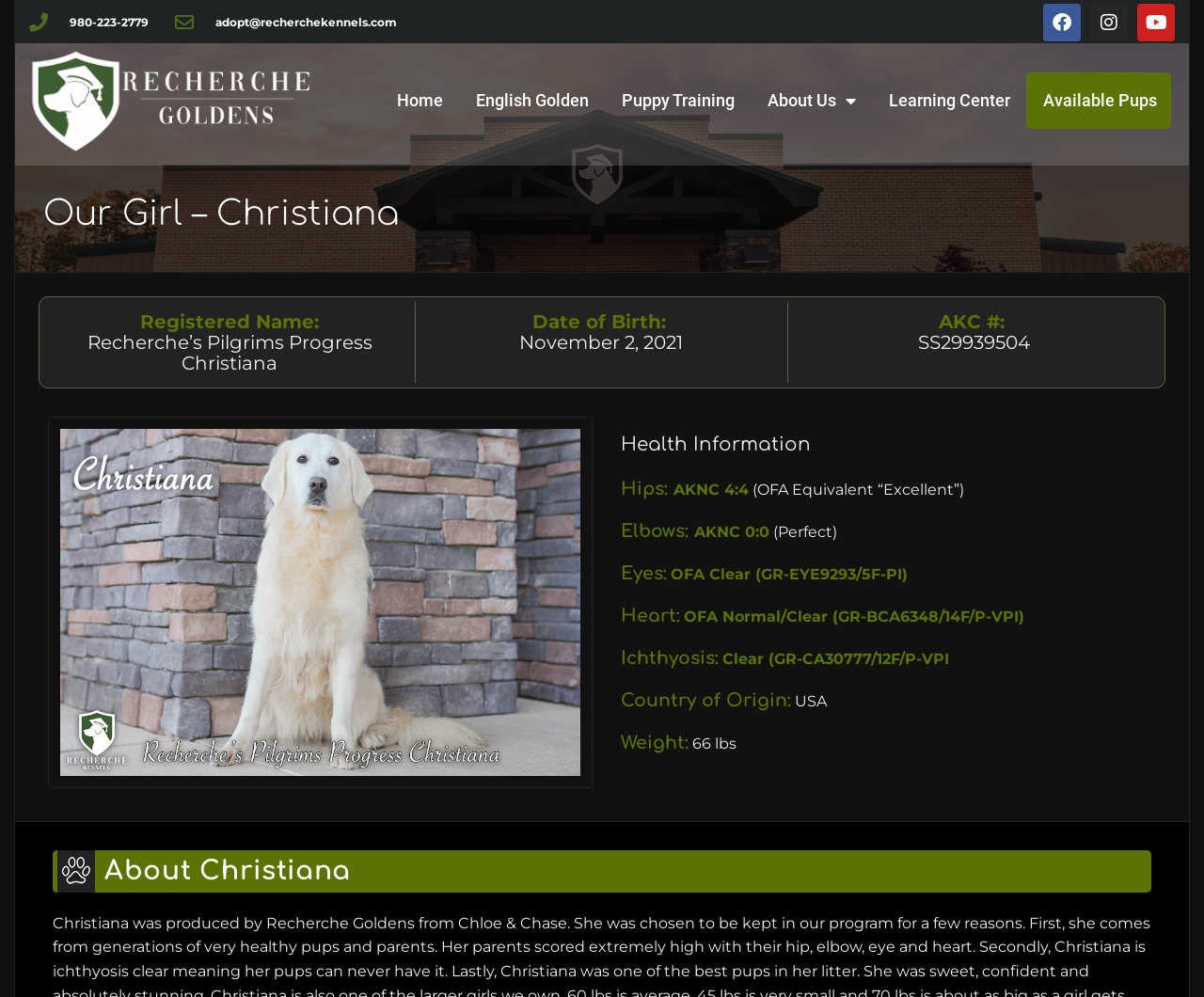Using the element description: "AKNC 4:4", determine the bounding box coordinates. The coordinates should be in the format [left, top, right, bottom], with values between 0 and 1.

[0.559, 0.482, 0.622, 0.5]